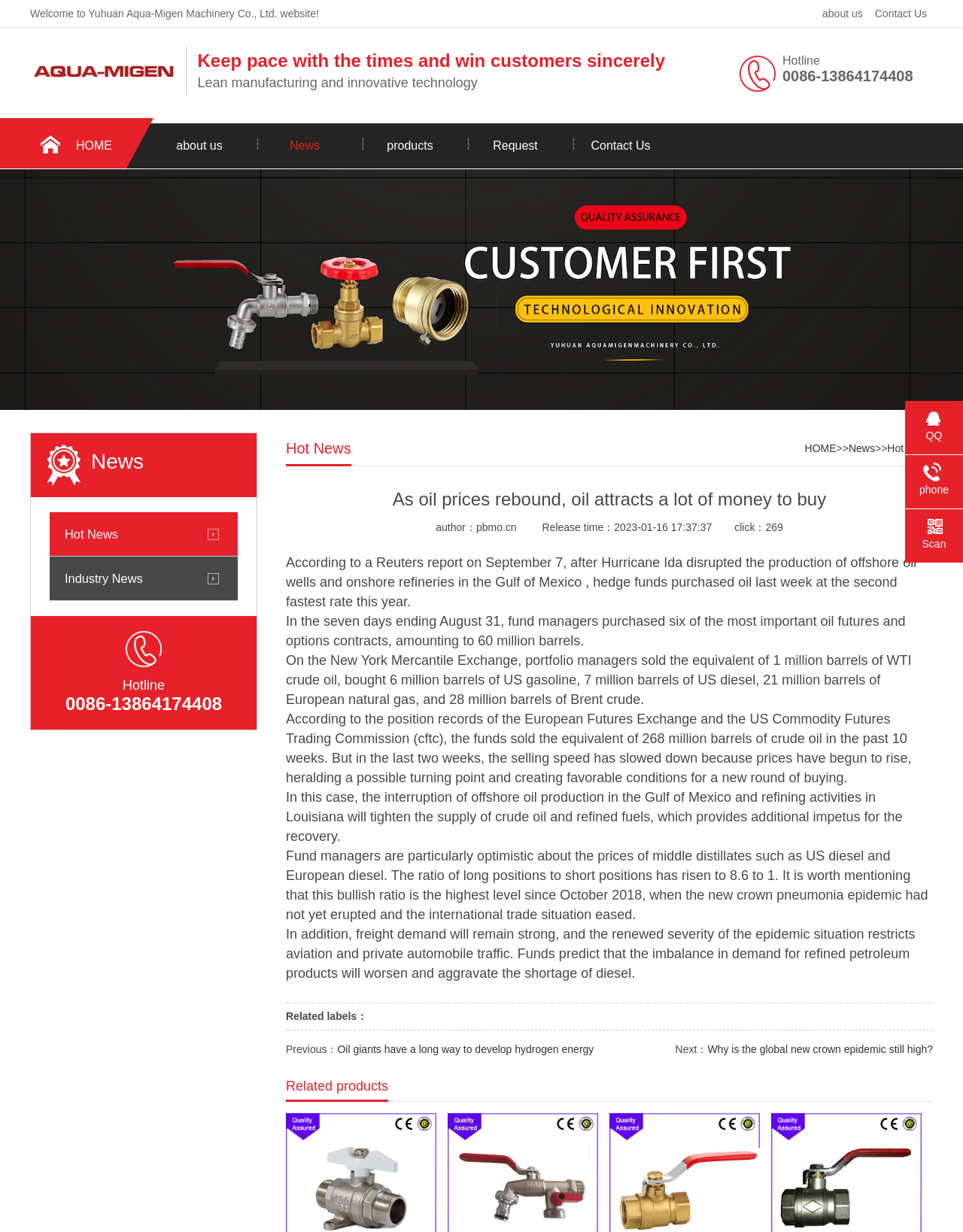What is the title of the latest news article?
Using the information presented in the image, please offer a detailed response to the question.

I found the title of the latest news article by looking at the main content section of the webpage, where it says 'As oil prices rebound, oil attracts a lot of money to buy' in a large font size.